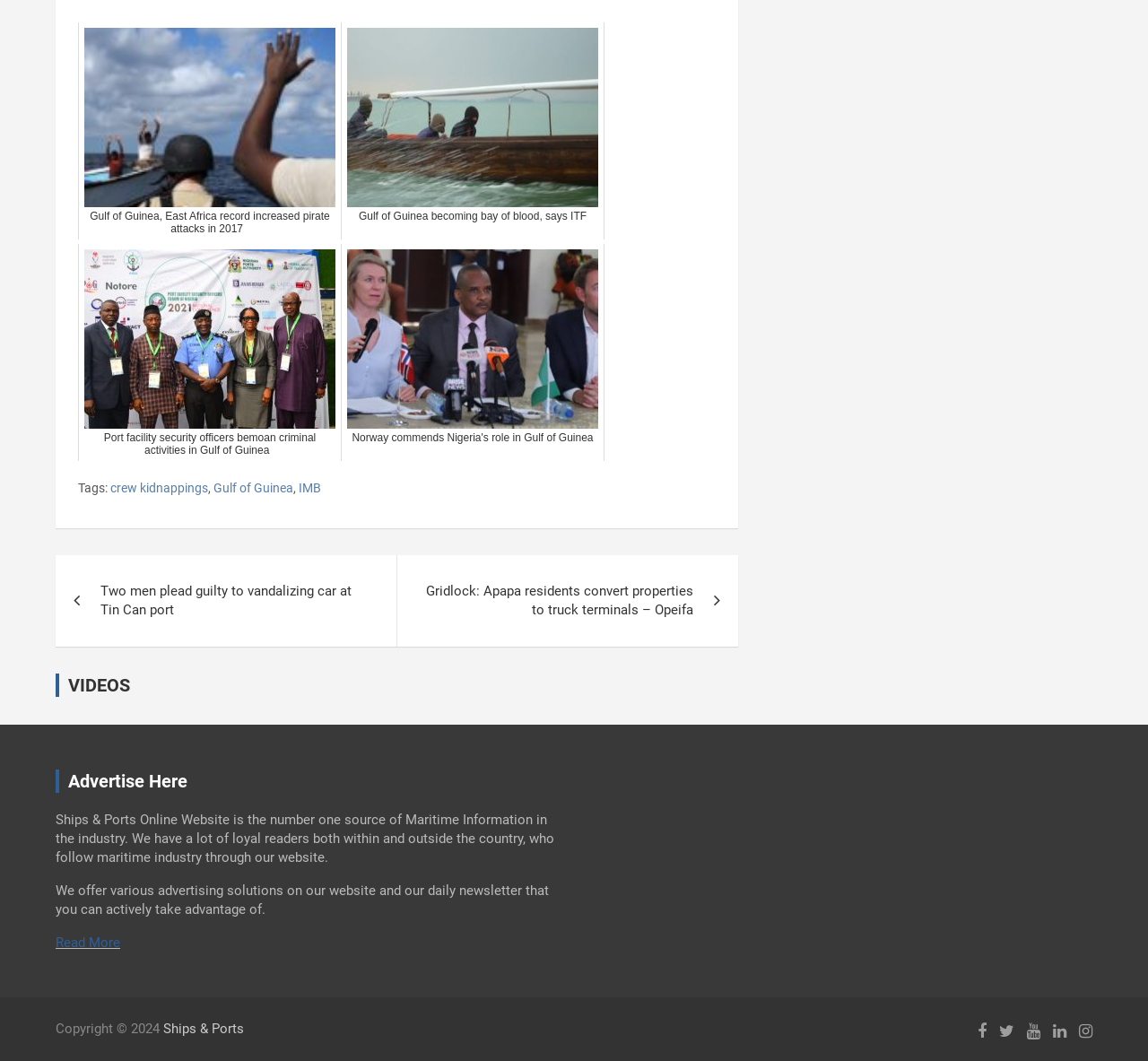Find the bounding box coordinates of the clickable area that will achieve the following instruction: "Visit the Ships & Ports website".

[0.142, 0.962, 0.212, 0.977]